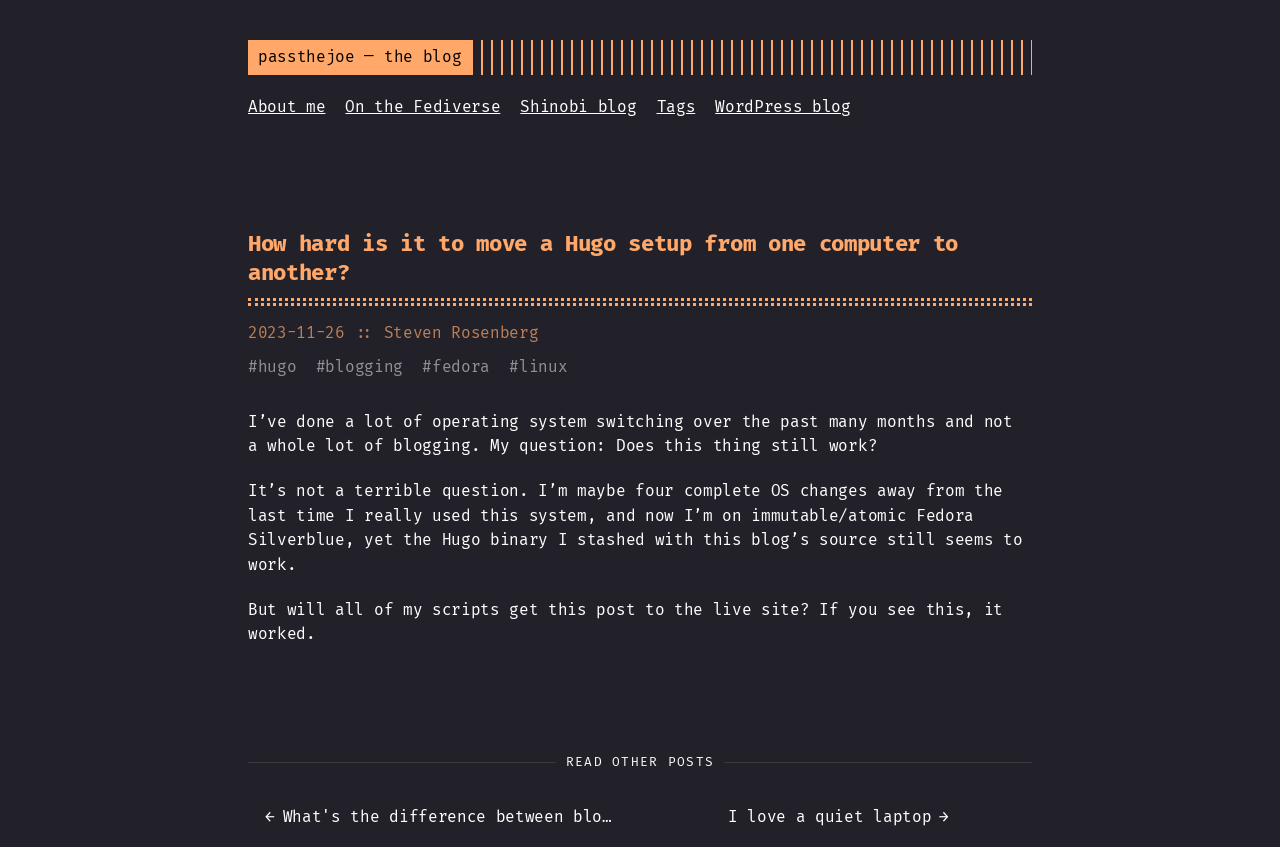What is the name of the operating system mentioned in the blog post?
Answer the question with as much detail as possible.

The name of the operating system can be found in the text 'immutable/atomic Fedora Silverblue' which is located in the second paragraph of the blog post.